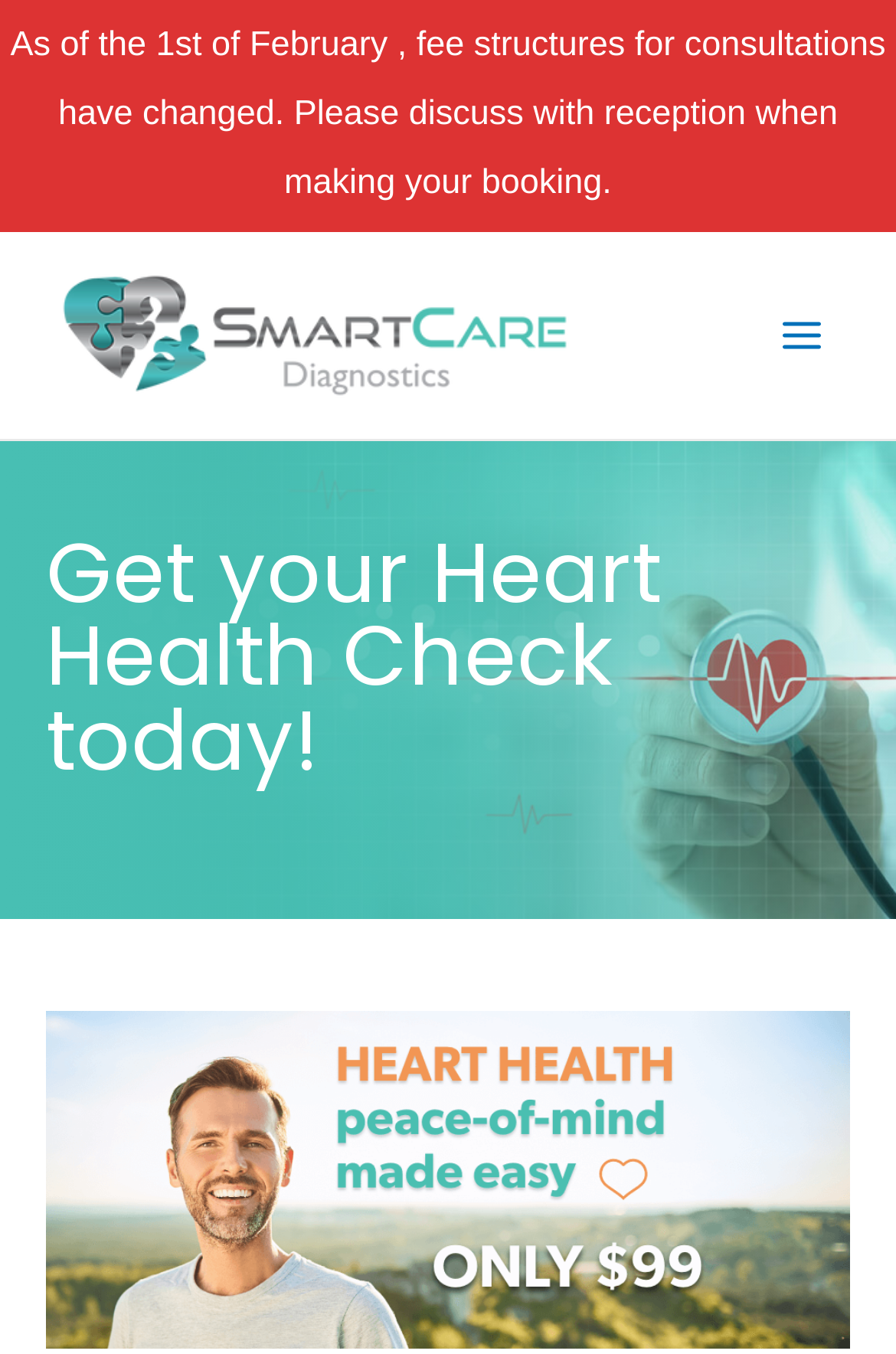Respond with a single word or phrase to the following question:
What is the purpose of the heart health check?

Comprehensive heart health check